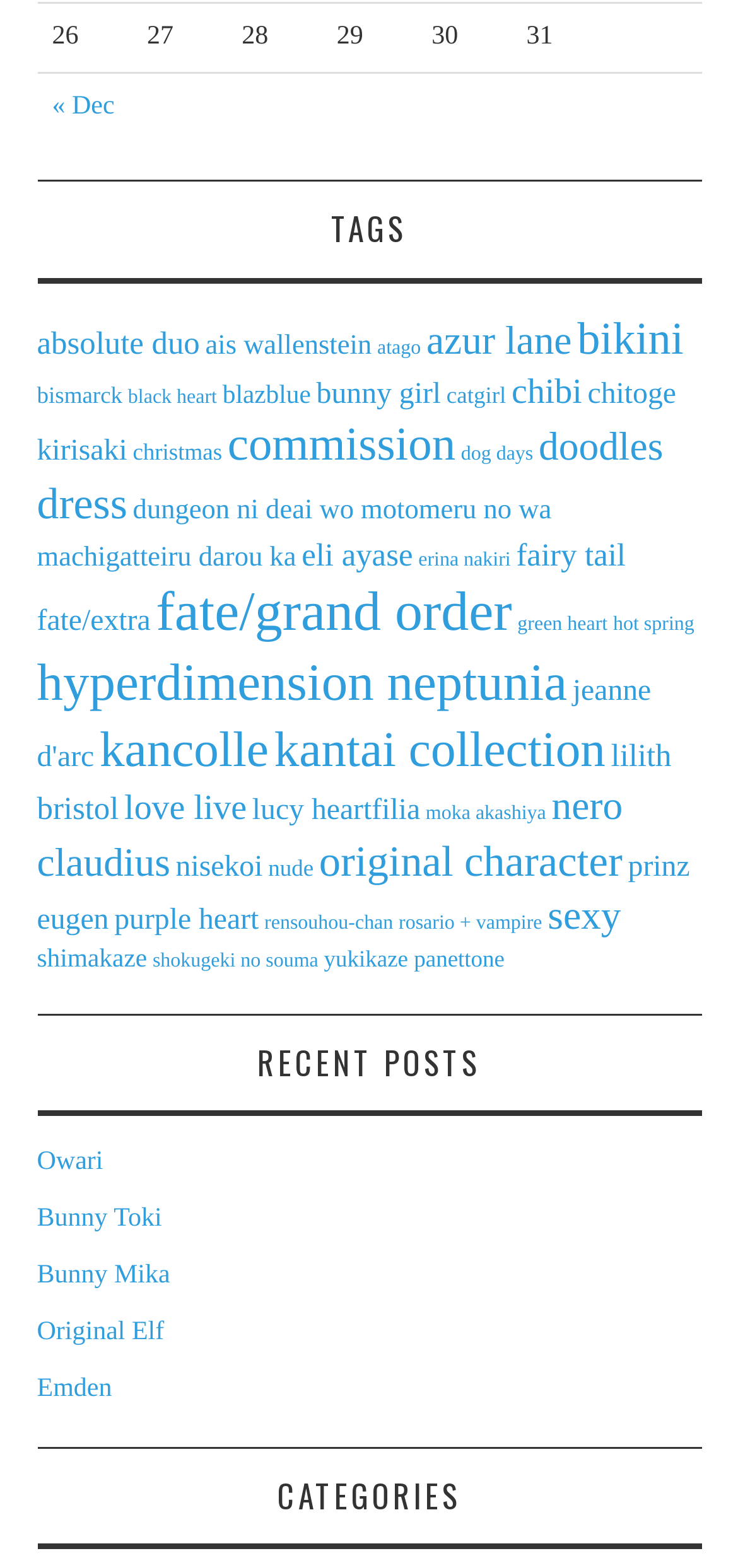Identify the bounding box coordinates for the UI element described by the following text: "erina nakiri". Provide the coordinates as four float numbers between 0 and 1, in the format [left, top, right, bottom].

[0.567, 0.351, 0.692, 0.364]